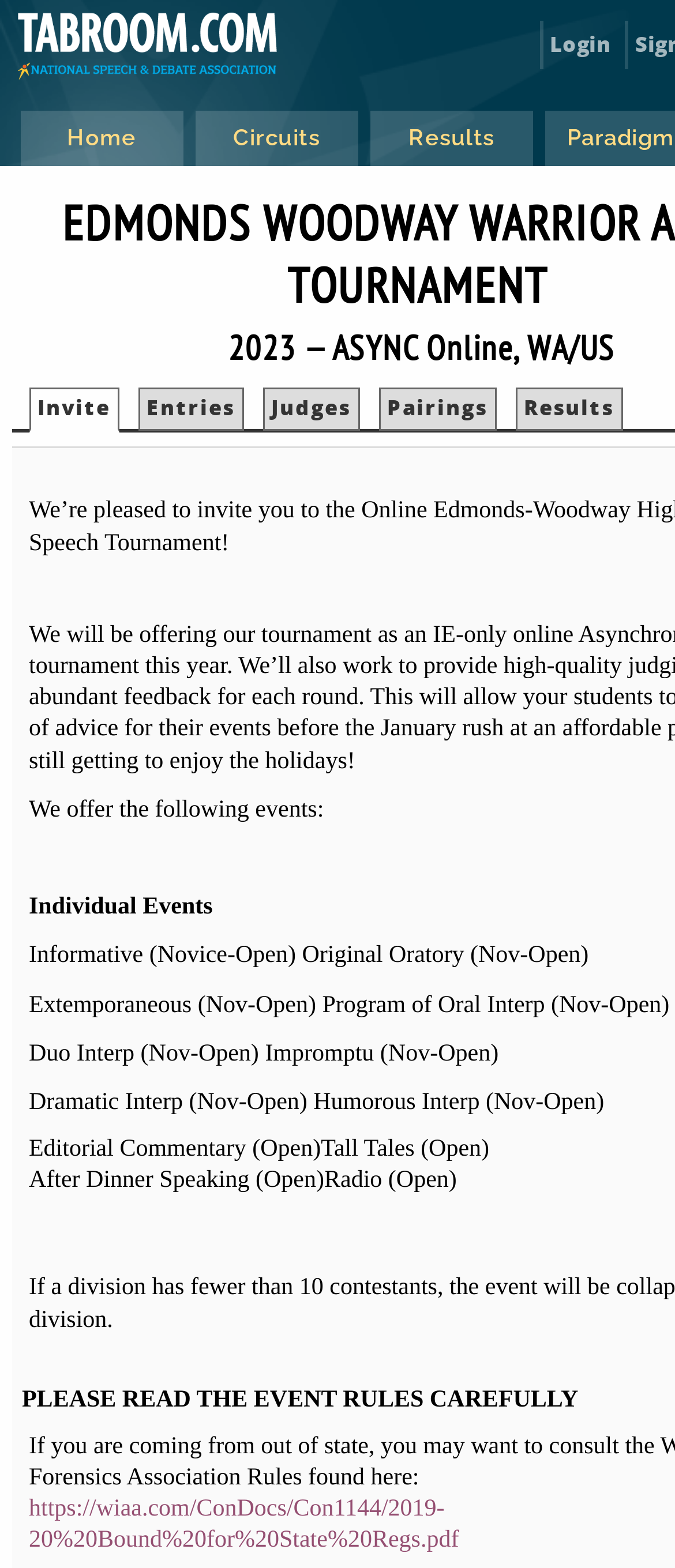Can you find the bounding box coordinates for the element that needs to be clicked to execute this instruction: "Click on the 'Login' link"? The coordinates should be given as four float numbers between 0 and 1, i.e., [left, top, right, bottom].

[0.8, 0.013, 0.915, 0.044]